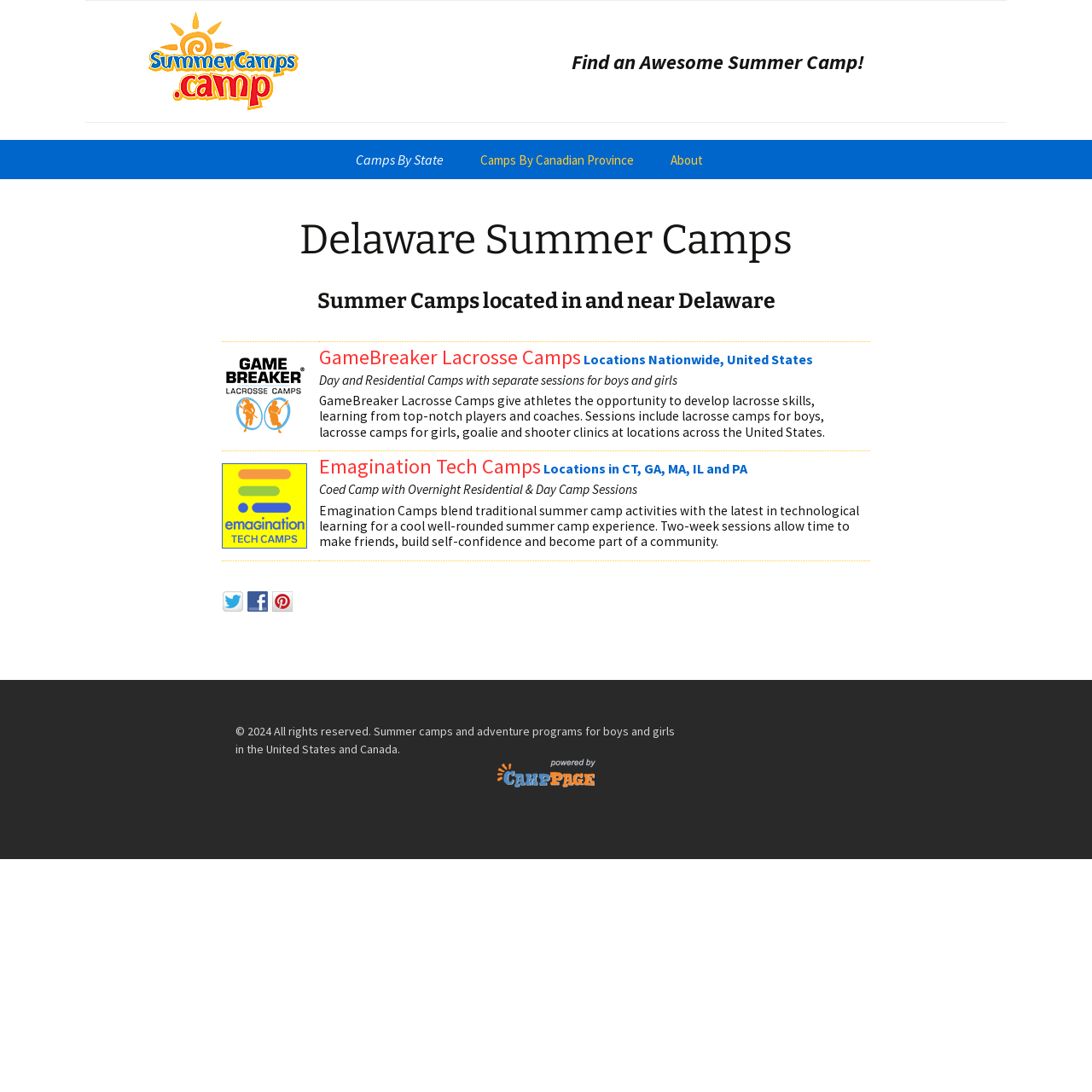Are the summer camps listed on this webpage only for boys?
Based on the visual information, provide a detailed and comprehensive answer.

Upon examining the webpage content, I see that some camps, such as GameBreaker Lacrosse Camps, offer separate sessions for boys and girls, indicating that the summer camps listed on this webpage are not only for boys.